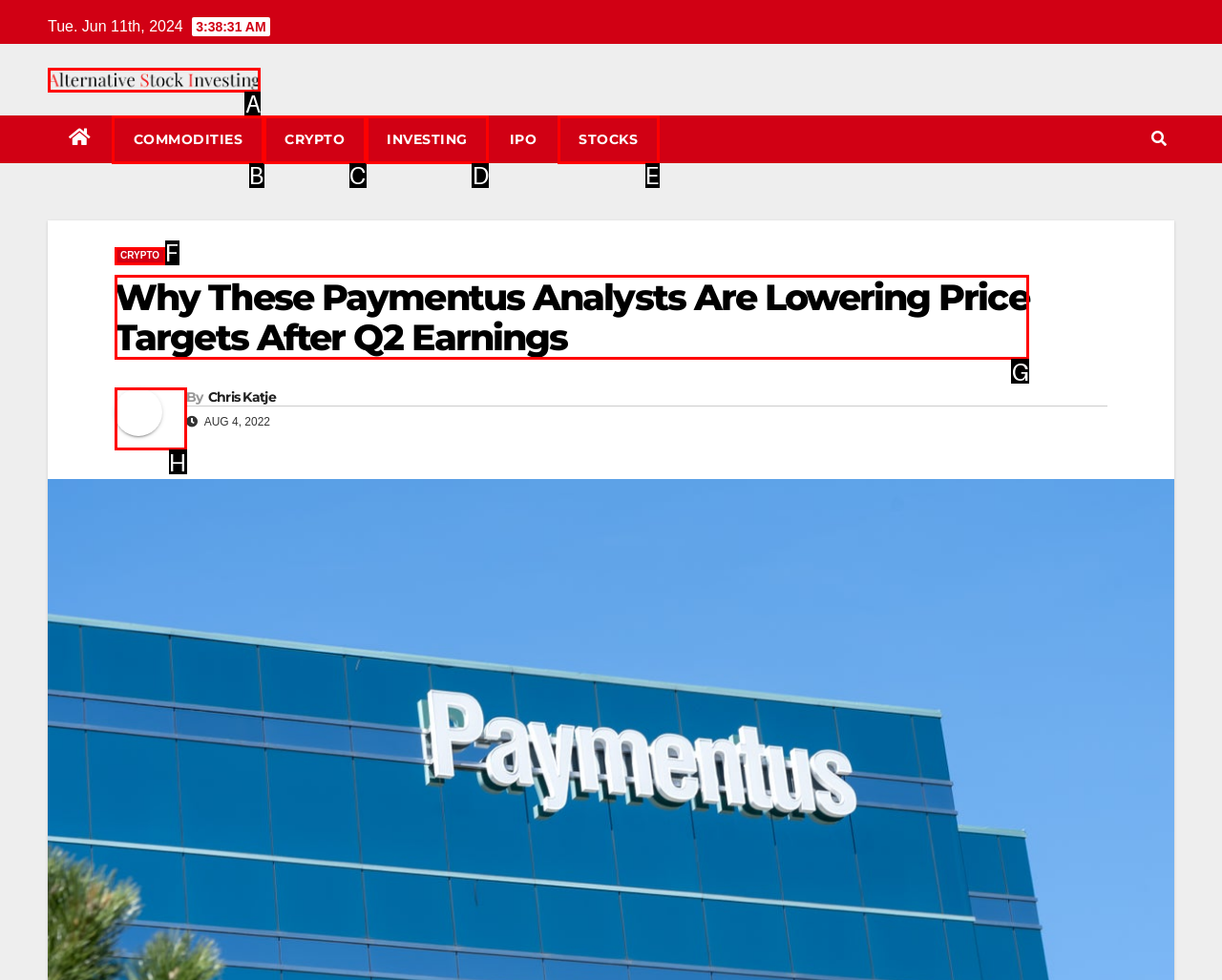Find the option that matches this description: Blog
Provide the corresponding letter directly.

None